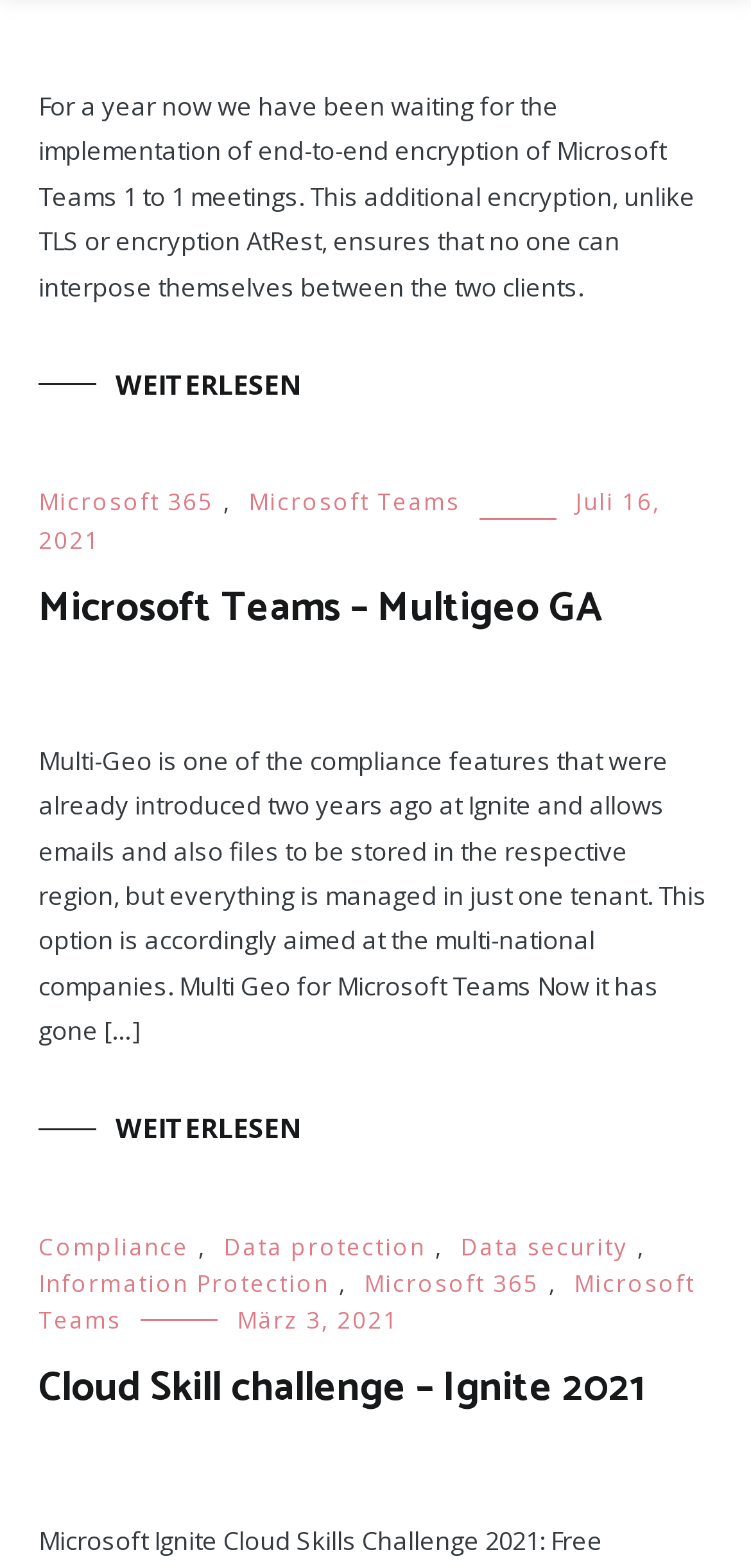Given the element description Data security, predict the bounding box coordinates for the UI element in the webpage screenshot. The format should be (top-left x, top-left y, bottom-right x, bottom-right y), and the values should be between 0 and 1.

[0.613, 0.785, 0.836, 0.805]